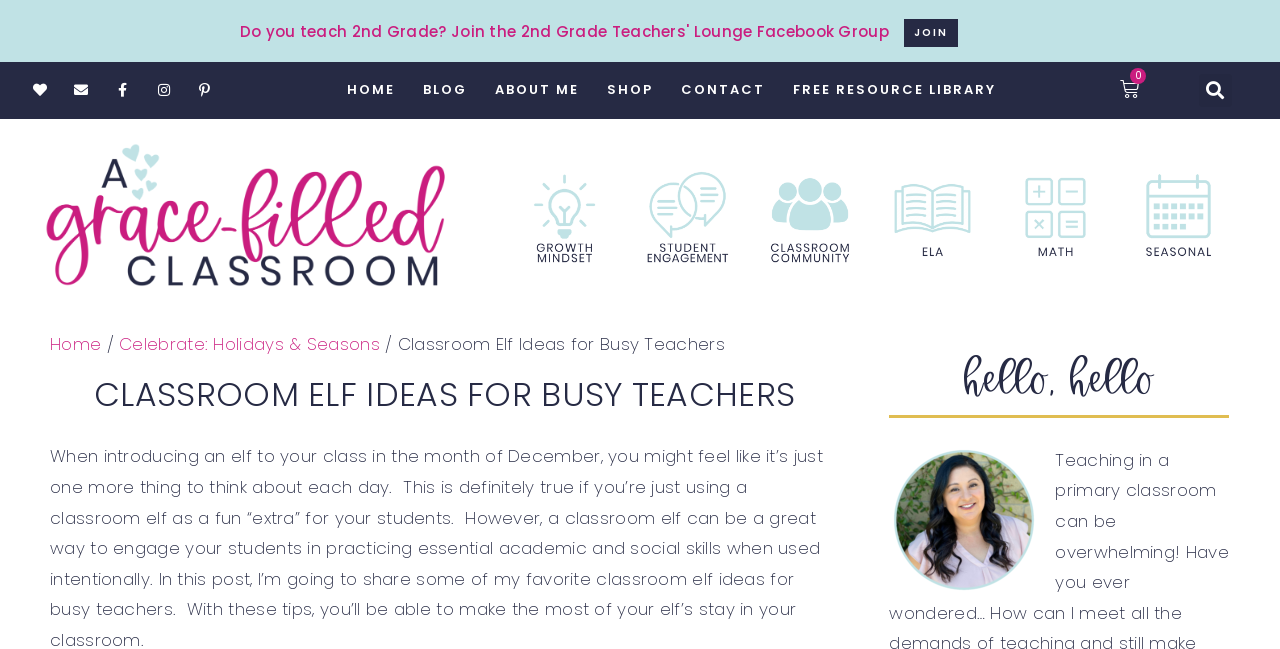Provide the bounding box coordinates of the HTML element this sentence describes: "About Me". The bounding box coordinates consist of four float numbers between 0 and 1, i.e., [left, top, right, bottom].

[0.375, 0.101, 0.463, 0.178]